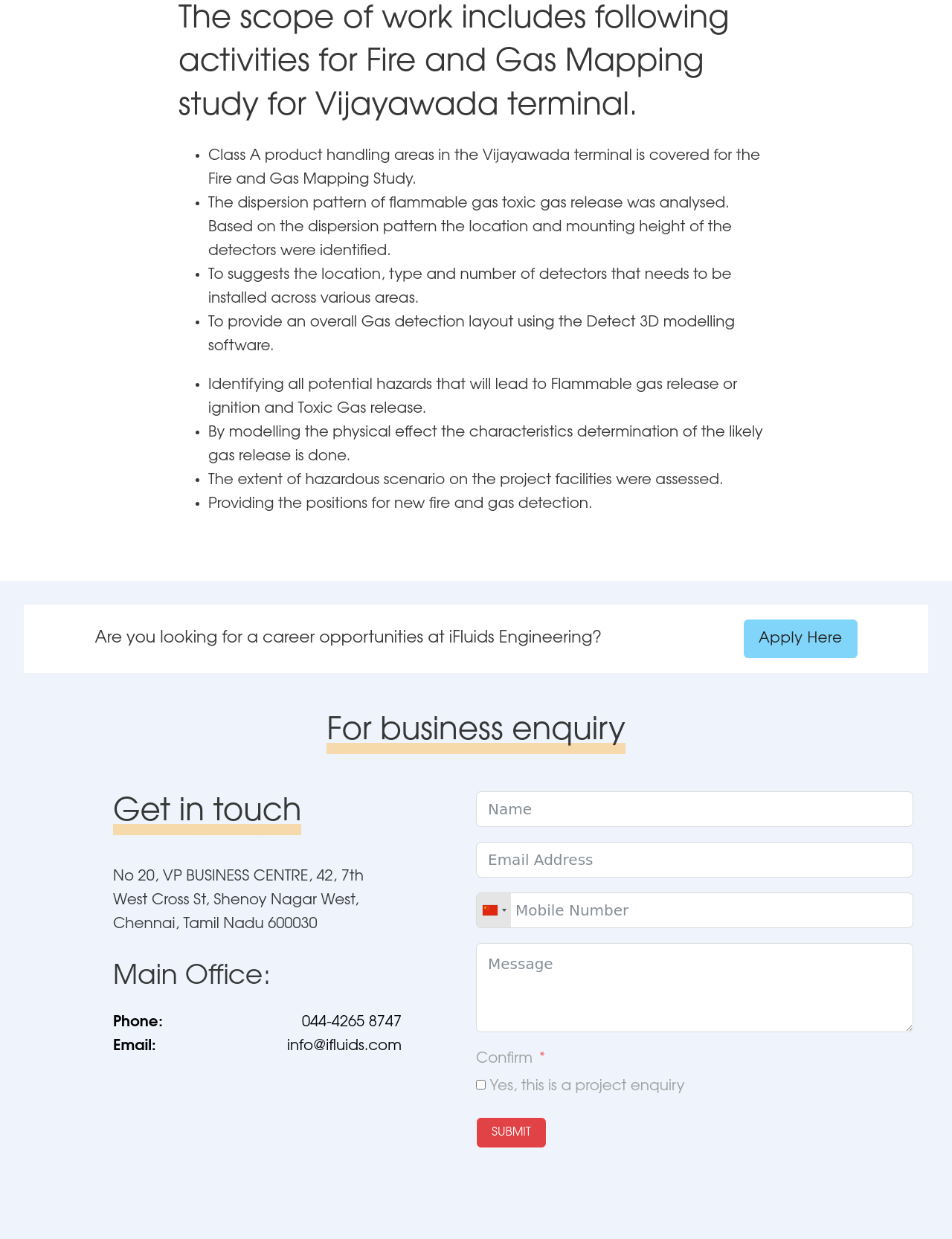Please determine the bounding box coordinates of the area that needs to be clicked to complete this task: 'Click the 'SUBMIT' button'. The coordinates must be four float numbers between 0 and 1, formatted as [left, top, right, bottom].

[0.5, 0.901, 0.574, 0.927]